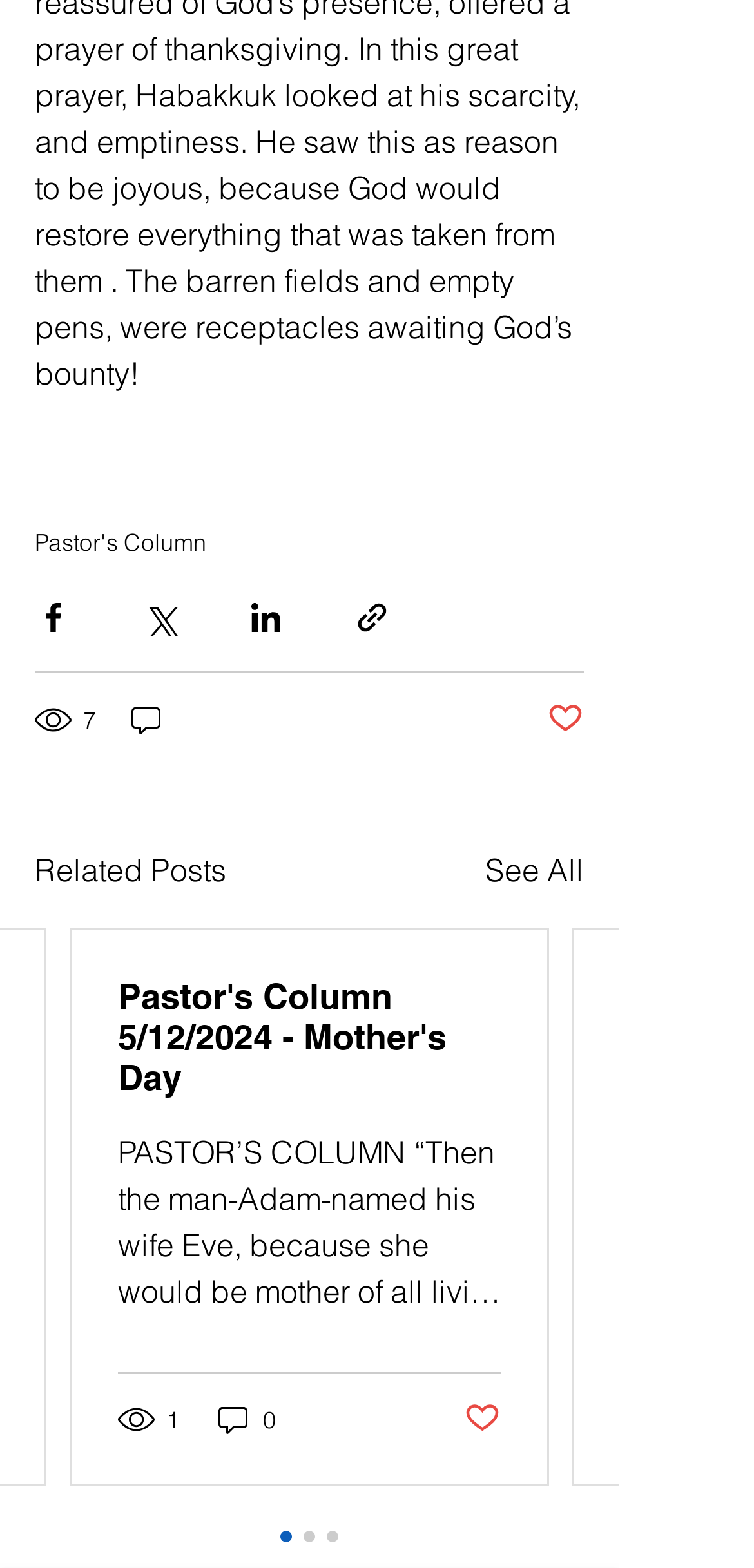Locate the bounding box coordinates of the item that should be clicked to fulfill the instruction: "Like the post".

[0.615, 0.893, 0.664, 0.919]